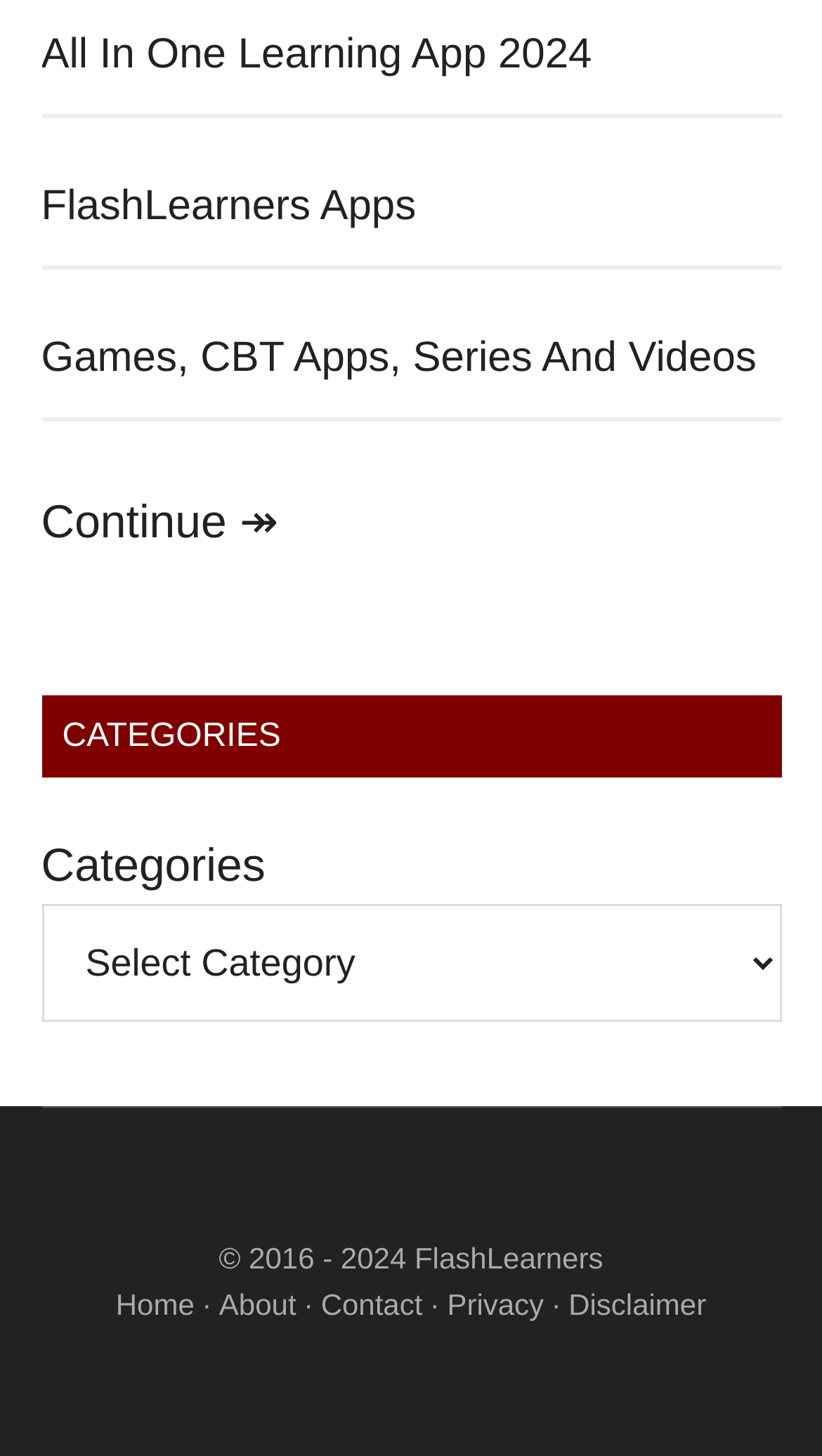Please determine the bounding box coordinates of the element to click on in order to accomplish the following task: "Go to 'About' page". Ensure the coordinates are four float numbers ranging from 0 to 1, i.e., [left, top, right, bottom].

[0.267, 0.885, 0.36, 0.908]